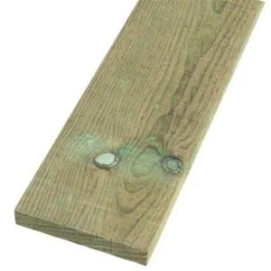What is the price of the featherboard gravel board excluding VAT?
We need a detailed and exhaustive answer to the question. Please elaborate.

The price of the featherboard gravel board excluding VAT can be found in the caption, which states that the product is priced at £10.45 exc VAT, making it an economical choice for homeowners and landscapers.